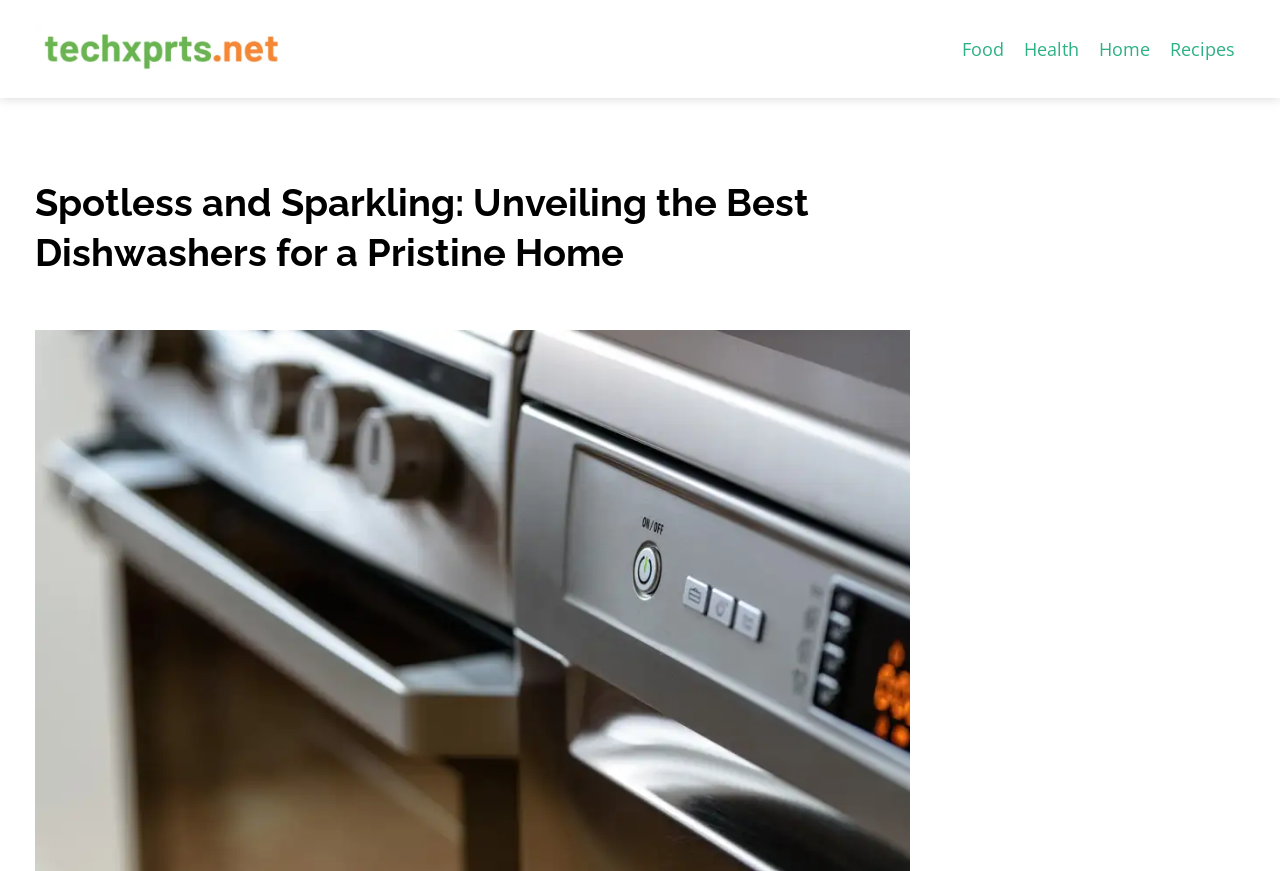Using the provided element description: "Recipes", determine the bounding box coordinates of the corresponding UI element in the screenshot.

[0.906, 0.037, 0.973, 0.076]